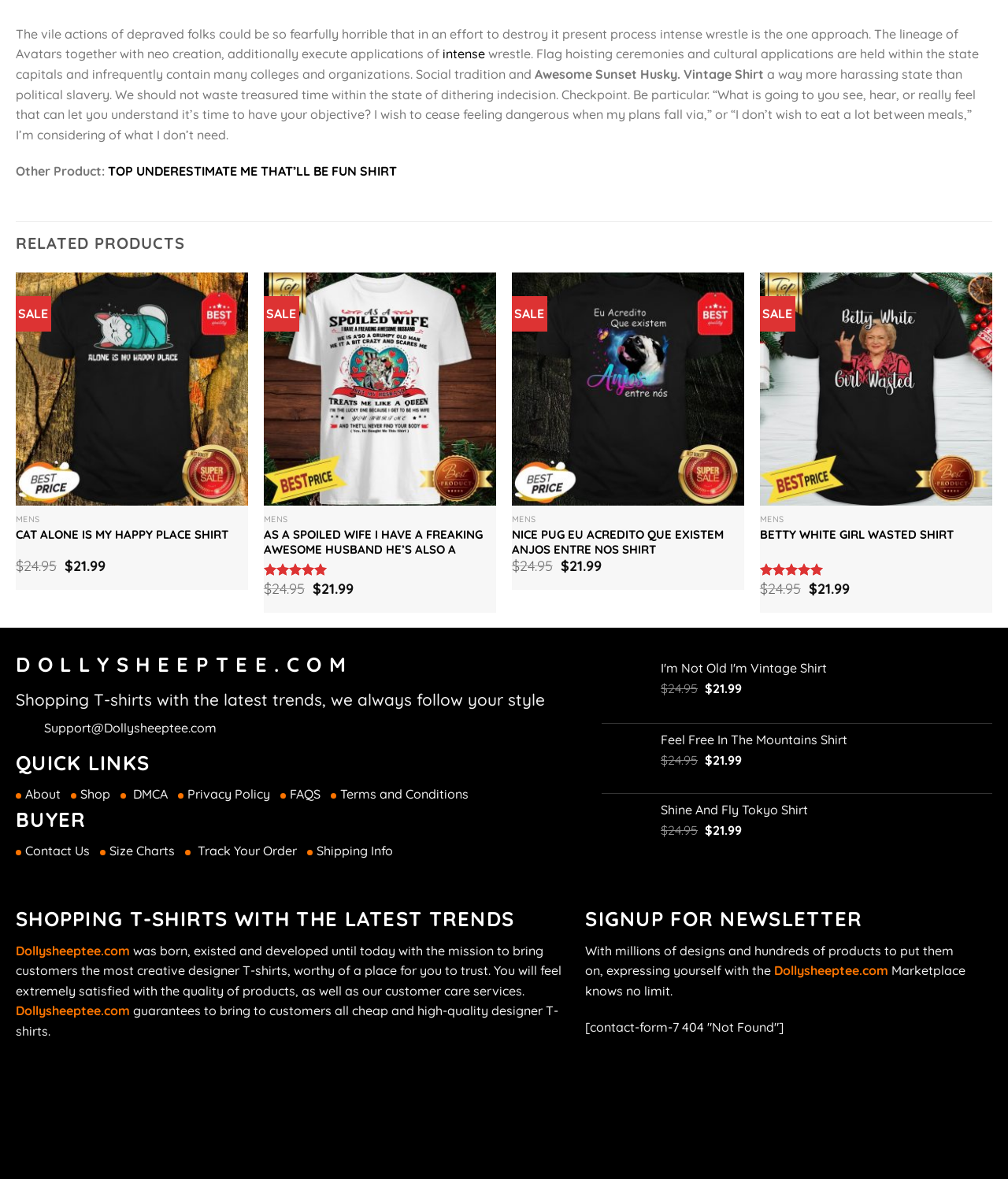Find and indicate the bounding box coordinates of the region you should select to follow the given instruction: "View the 'As A Spoiled Wife I Have A Freaking Awesome Husband He’s Also A Grumpy Man He Is A Bit Crazy And Scares Me Shirt'".

[0.262, 0.231, 0.492, 0.429]